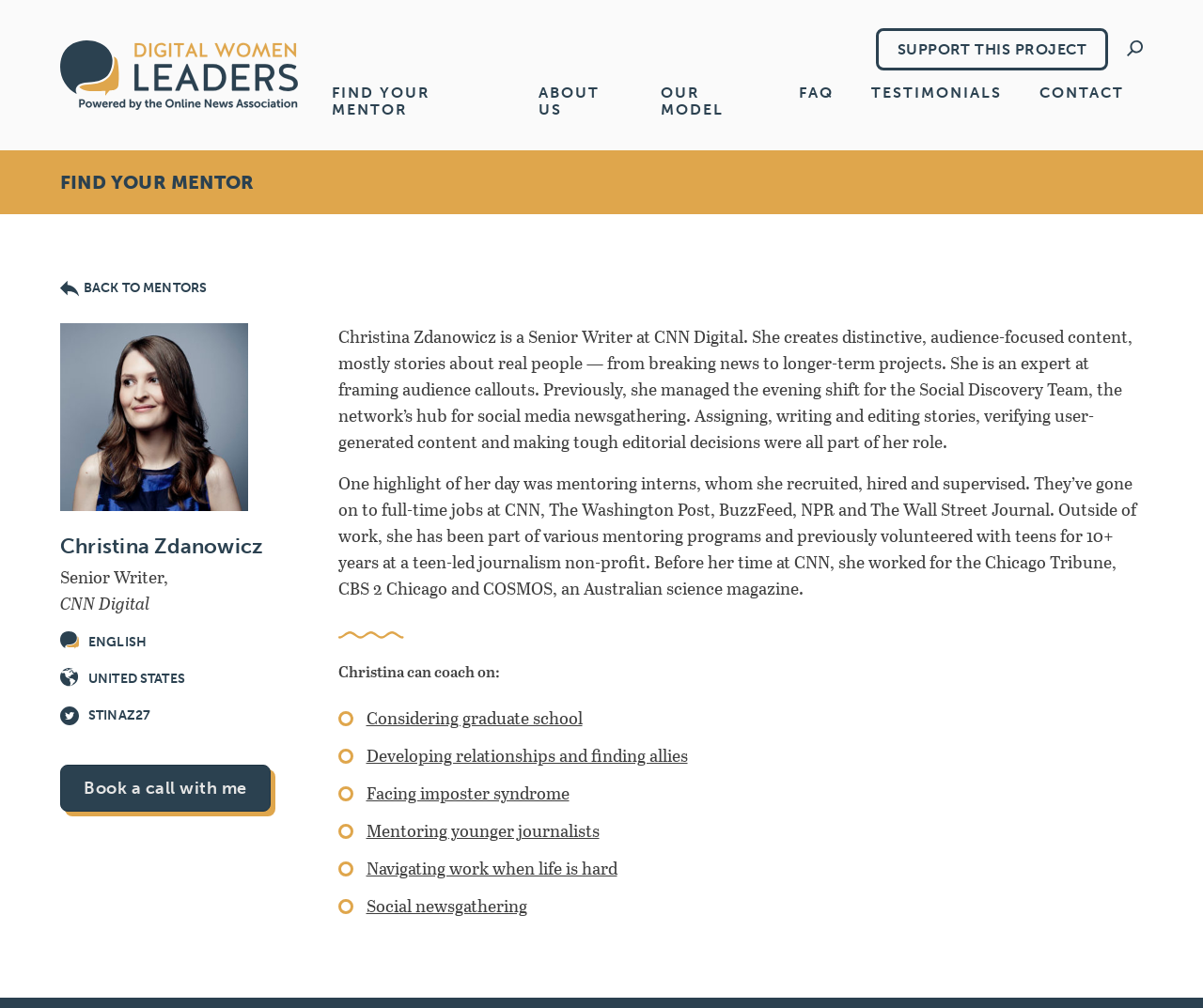Please find the bounding box coordinates of the element that you should click to achieve the following instruction: "Click on the SUPPORT THIS PROJECT link". The coordinates should be presented as four float numbers between 0 and 1: [left, top, right, bottom].

[0.728, 0.028, 0.921, 0.07]